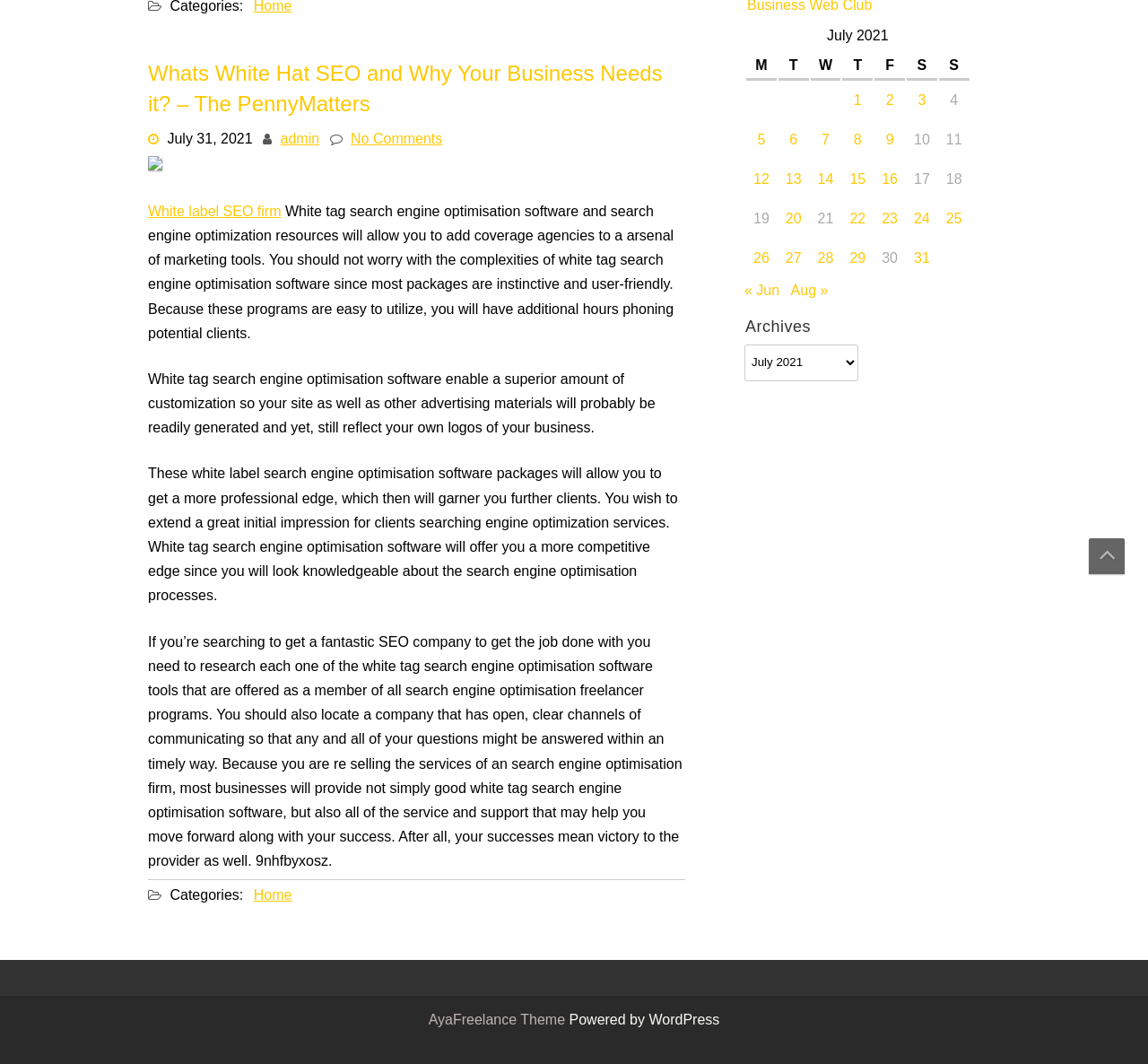Given the element description "« Jun" in the screenshot, predict the bounding box coordinates of that UI element.

[0.648, 0.263, 0.679, 0.285]